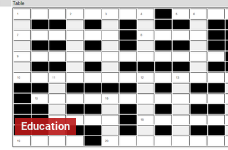Generate a detailed caption that describes the image.

The image features a table with a grid layout, primarily focused on the theme of "Education." The table appears to contain a series of blocks filled in various patterns, which could represent data or categories pertinent to educational topics or statistics. Notably, there is a distinctive red label marked "Education" prominently displayed on the left side of the table. This visual could be part of a larger presentation or report illustrating aspects of education, potentially serving as a summary or a resource for evaluating educational strategies, trends, or methodologies. The overall design suggests a structured approach to conveying information related to educational data.